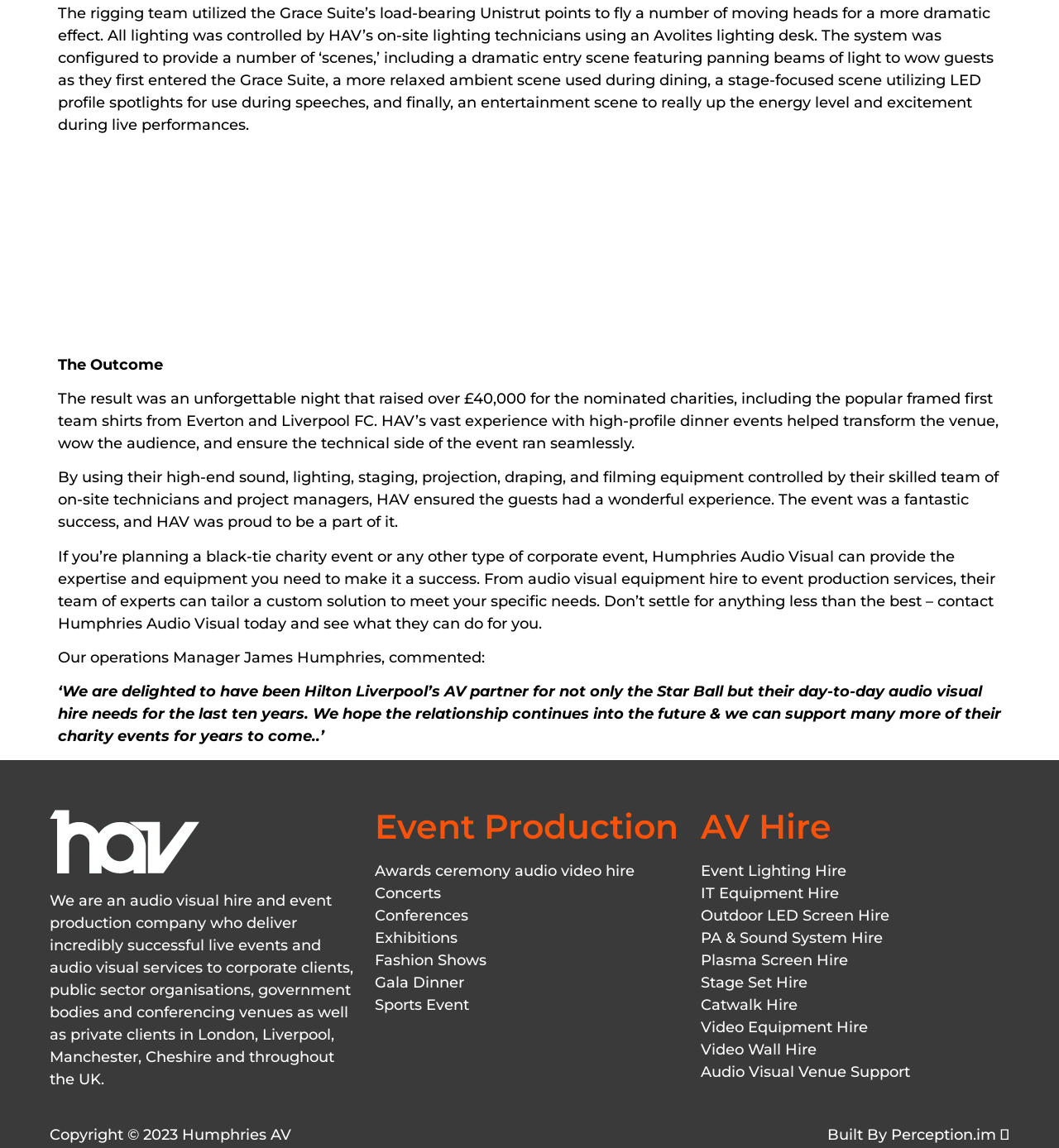What is the purpose of Humphries Audio Visual?
Using the information from the image, provide a comprehensive answer to the question.

The purpose of Humphries Audio Visual is mentioned in the text 'We are an audio visual hire and event production company...' and also in the various links provided on the webpage such as 'Event Production', 'AV Hire', 'Event Lighting Hire', etc.